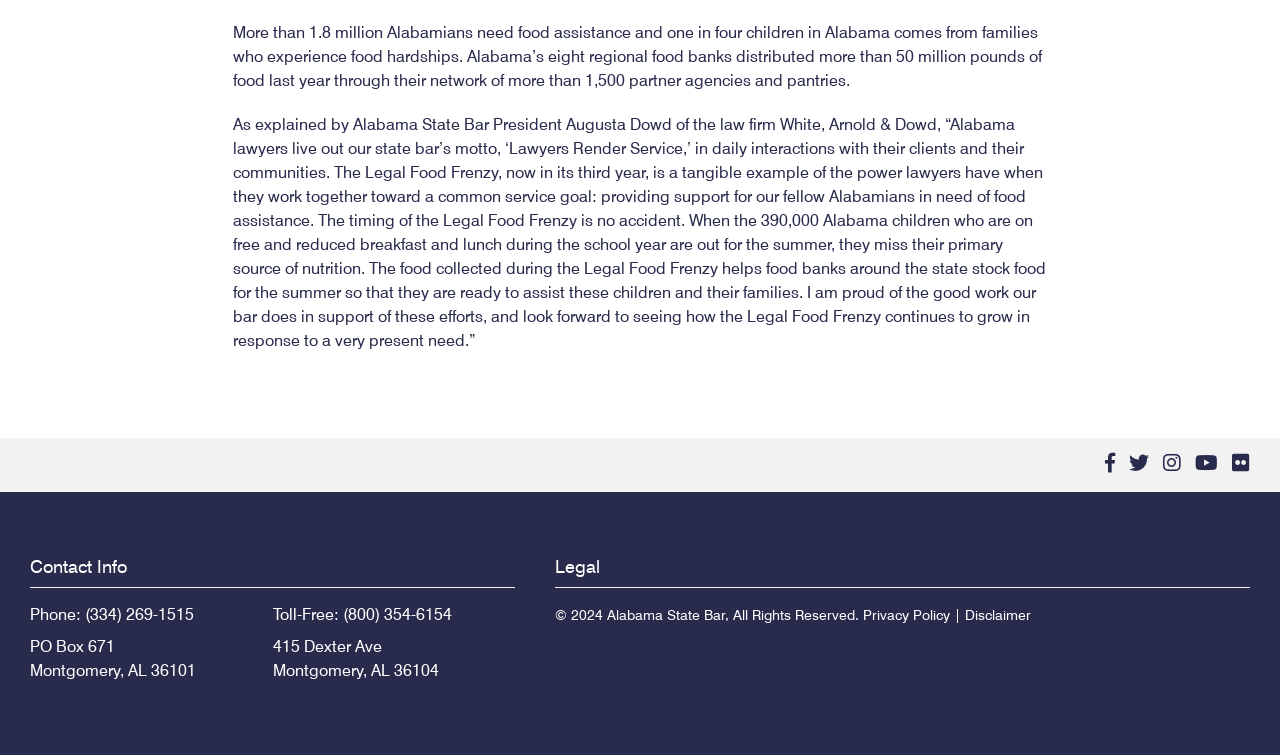Give a one-word or short-phrase answer to the following question: 
How many pounds of food did Alabama's regional food banks distribute last year?

50 million